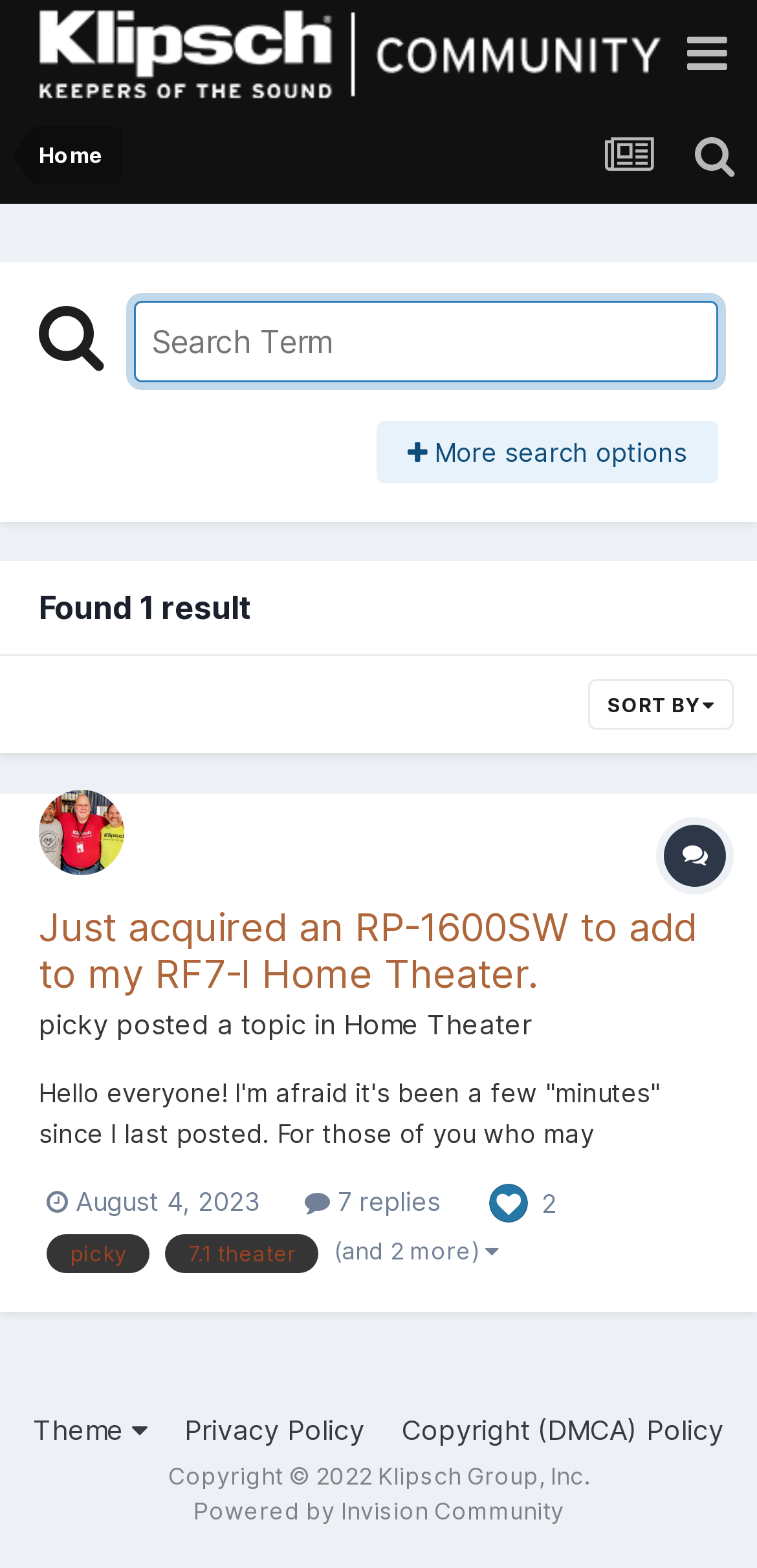Please determine the bounding box coordinates, formatted as (top-left x, top-left y, bottom-right x, bottom-right y), with all values as floating point numbers between 0 and 1. Identify the bounding box of the region described as: The Ultimate Homemade Popcorn Recipe

None